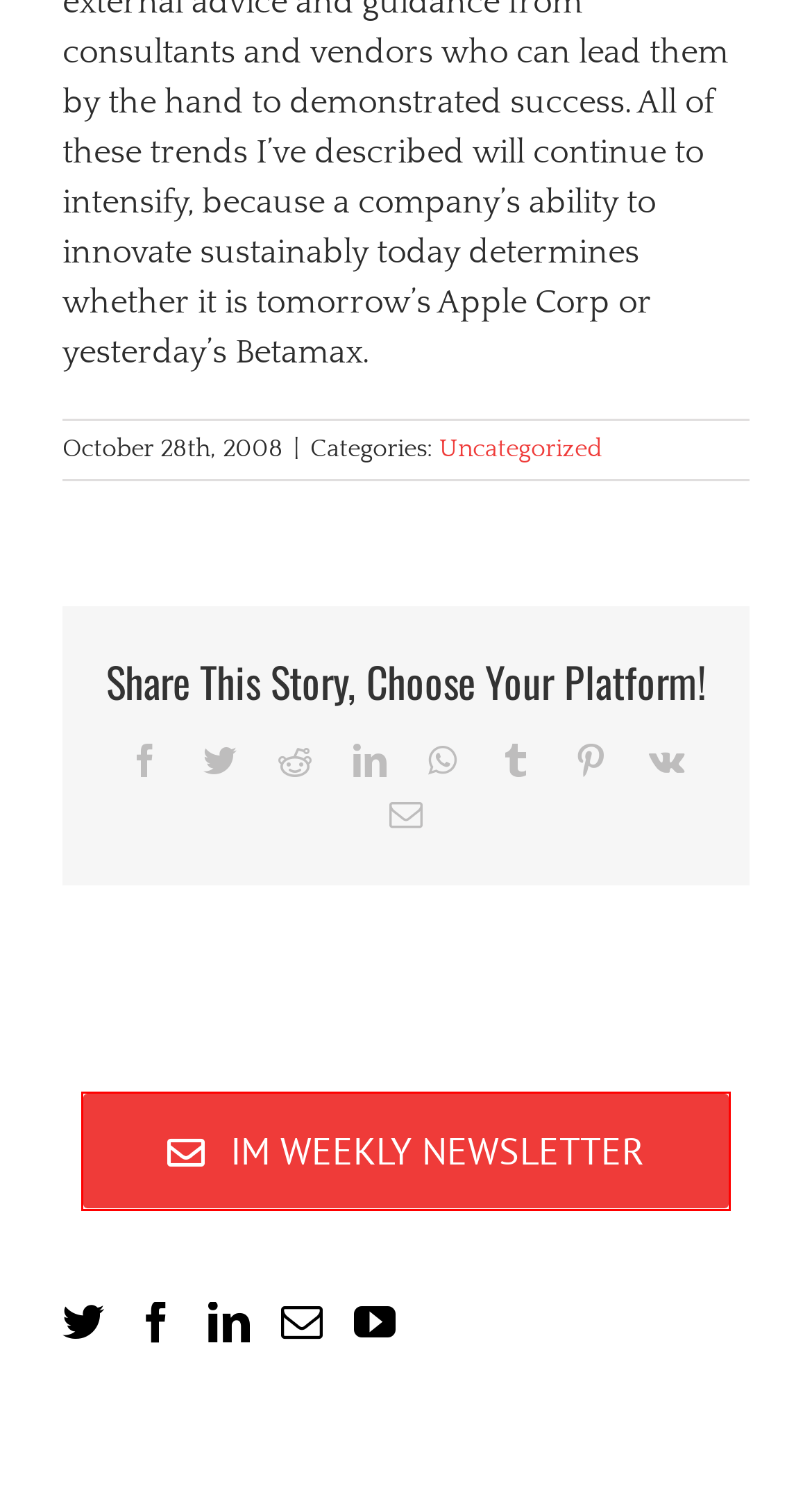Examine the screenshot of the webpage, which has a red bounding box around a UI element. Select the webpage description that best fits the new webpage after the element inside the red bounding box is clicked. Here are the choices:
A. Publish on InnovationManagement - InnovationManagement
B. VK | 登录
C. The Complete Innovator | Ideas and Best Practices on Innovation, Collaboration, and Social Media
D. Subscribe for Updates - InnovationManagement
E. Interviews - InnovationManagement
F. Uncategorized Archives - InnovationManagement
G. Innovation Management | Online Learning and Resource Center
H. Technology - InnovationManagement

D